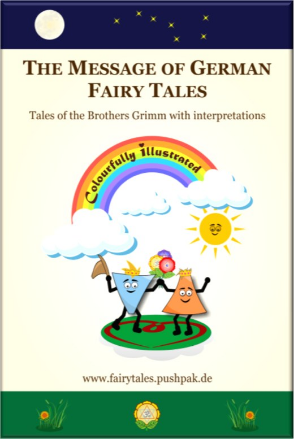Generate a detailed explanation of the scene depicted in the image.

This colorful and whimsical image showcases the cover of "The Message of German Fairy Tales," featuring tales from the Brothers Grimm along with interpretations. The design includes a vibrant rainbow arcing over the title, which is prominently displayed at the top in bold letters. Below the rainbow, two cheerful cartoon characters—a blue triangle and an orange cone—smile joyfully amidst fluffy white clouds and a bright sun with a friendly face. The playful imagery enhances the theme of the book, emphasizing its colorful illustrations. At the bottom, a website URL invites viewers to explore further. This engaging cover aims to attract parents and grandparents interested in sharing classic tales with children, presenting the stories in a lively and accessible way.